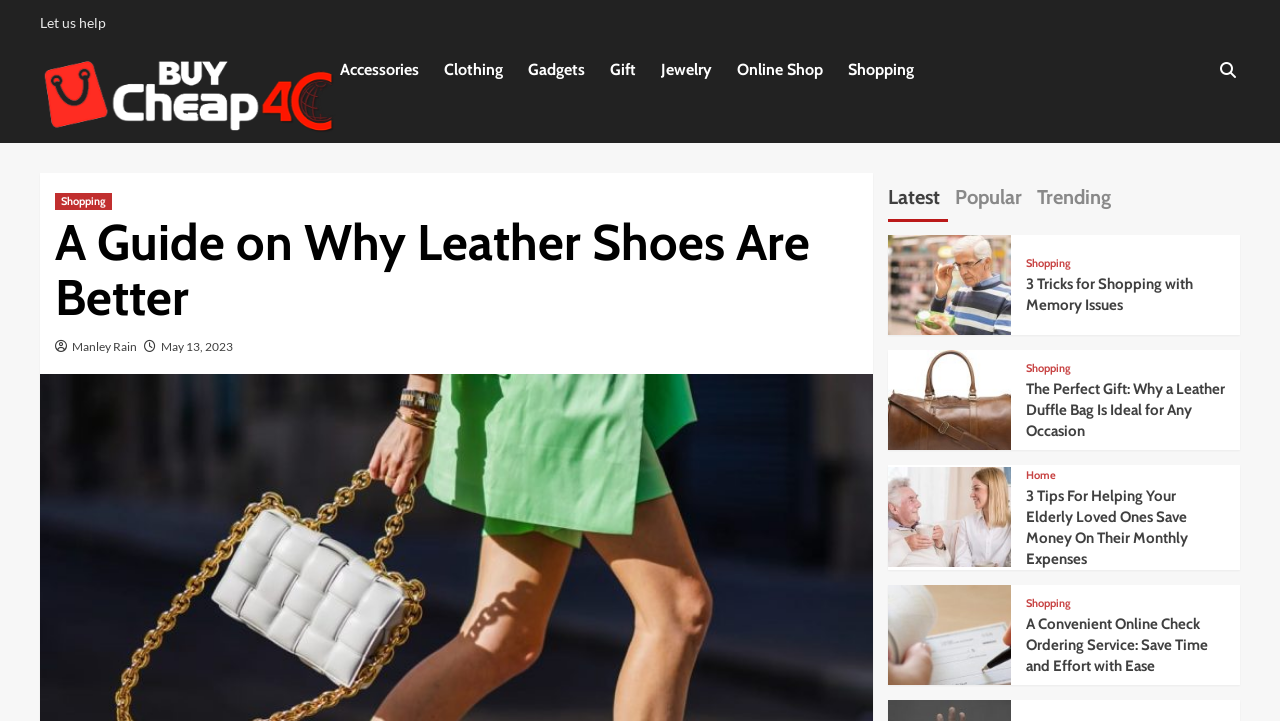Identify the bounding box coordinates of the clickable section necessary to follow the following instruction: "Read 'The Perfect Gift: Why a Leather Duffle Bag Is Ideal for Any Occasion'". The coordinates should be presented as four float numbers from 0 to 1, i.e., [left, top, right, bottom].

[0.801, 0.526, 0.957, 0.613]